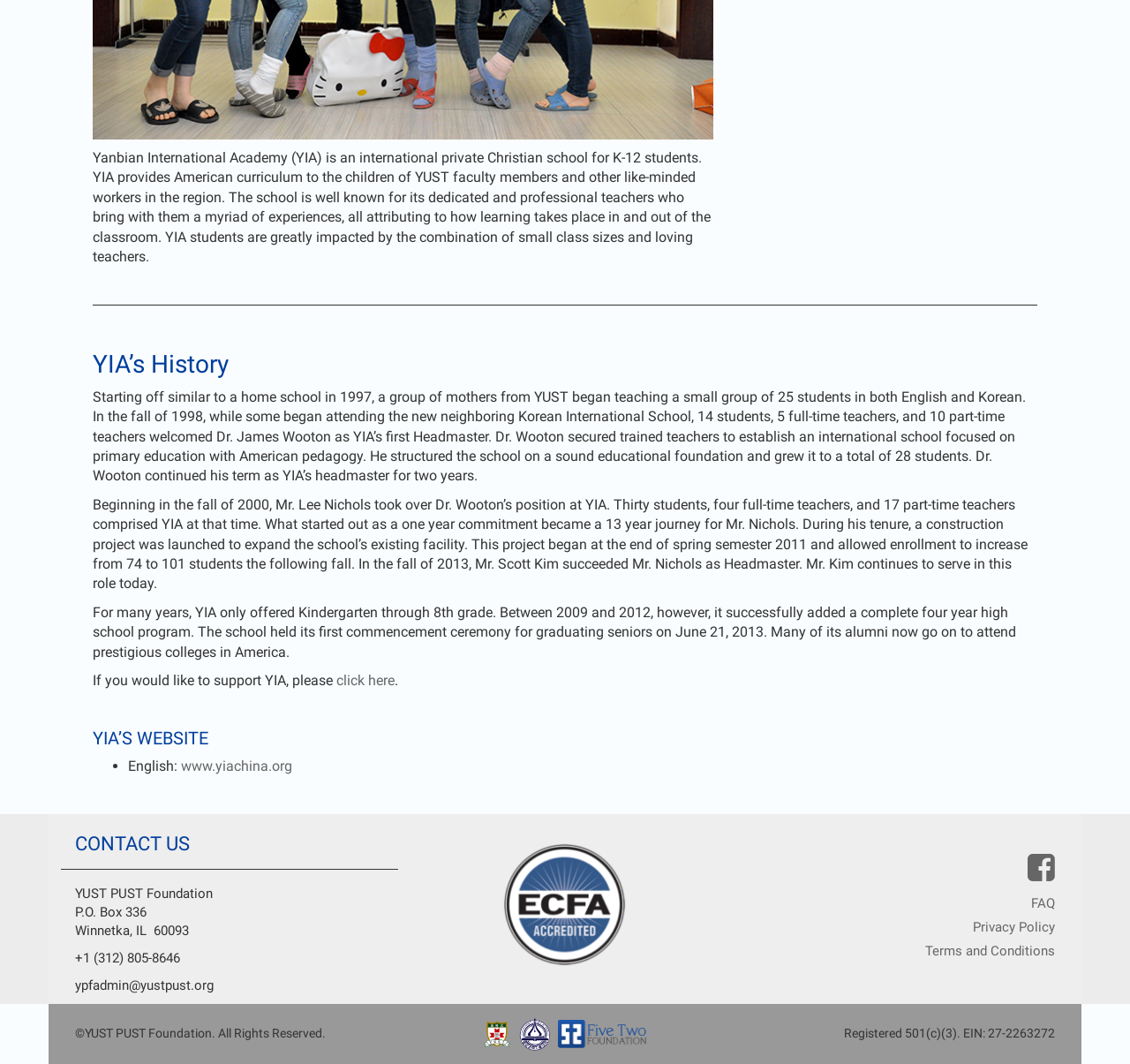Bounding box coordinates are to be given in the format (top-left x, top-left y, bottom-right x, bottom-right y). All values must be floating point numbers between 0 and 1. Provide the bounding box coordinate for the UI element described as: click here

[0.298, 0.632, 0.349, 0.647]